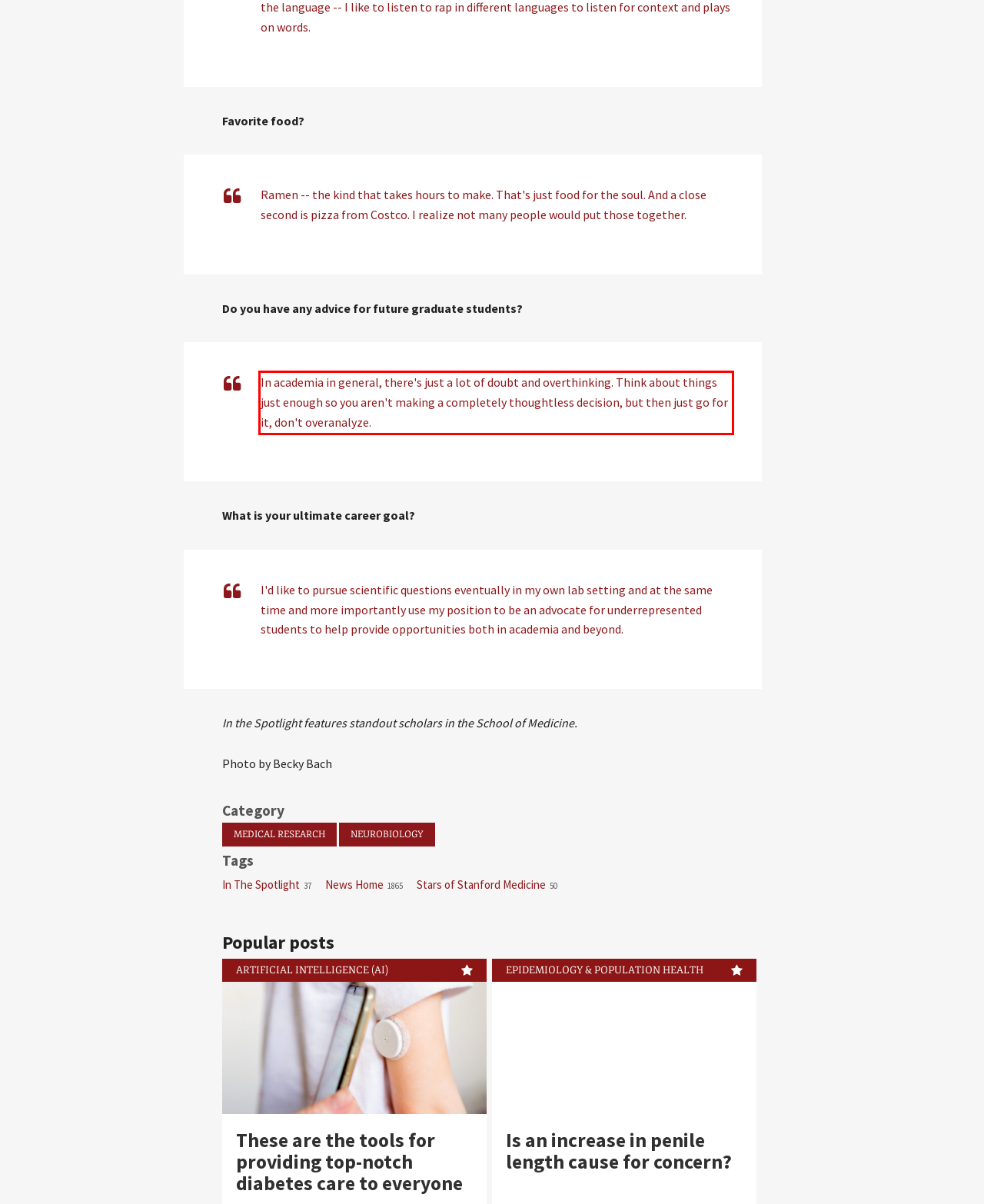With the given screenshot of a webpage, locate the red rectangle bounding box and extract the text content using OCR.

In academia in general, there's just a lot of doubt and overthinking. Think about things just enough so you aren't making a completely thoughtless decision, but then just go for it, don't overanalyze.